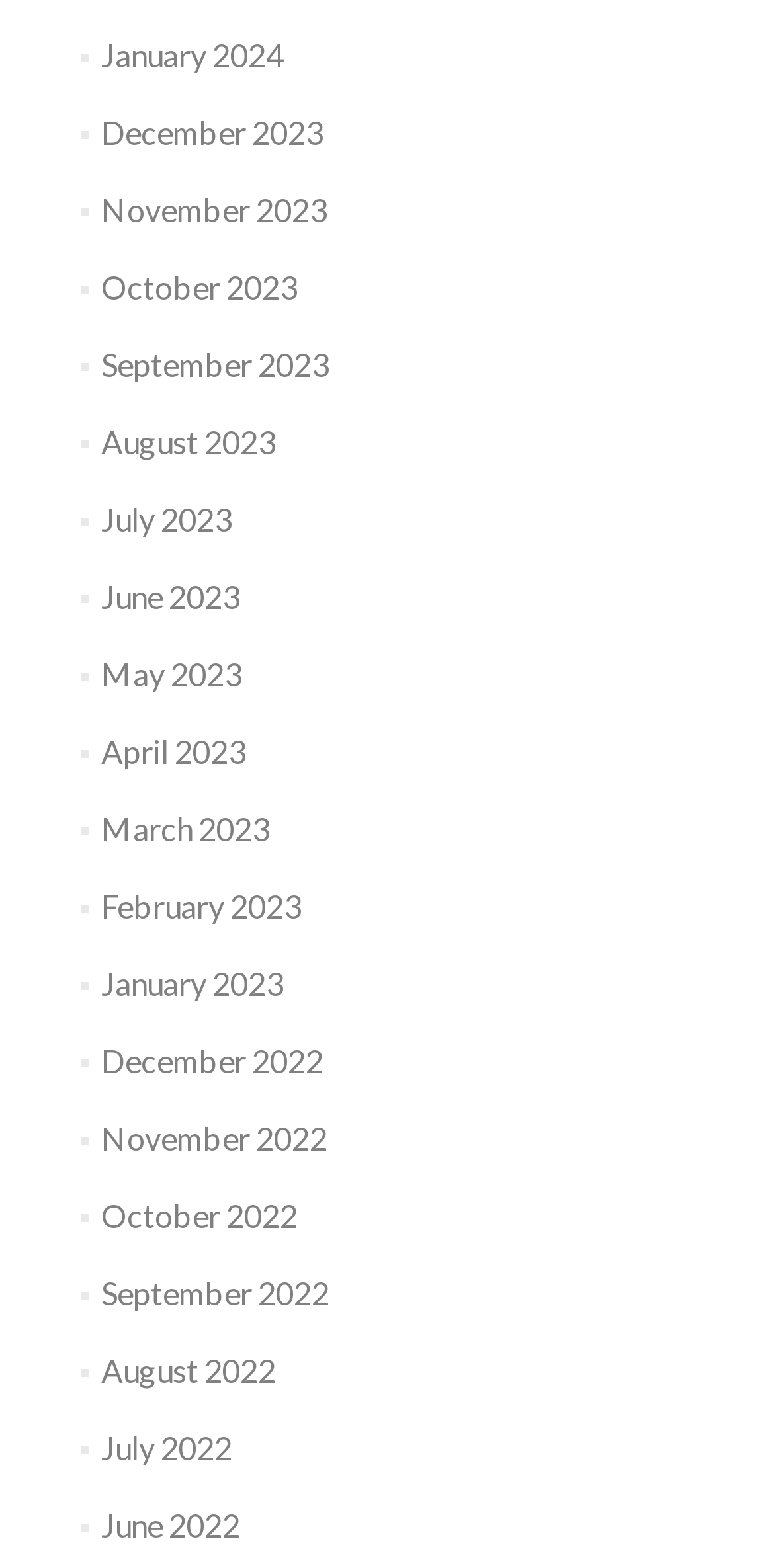Provide the bounding box for the UI element matching this description: "November 2022".

[0.13, 0.714, 0.423, 0.738]